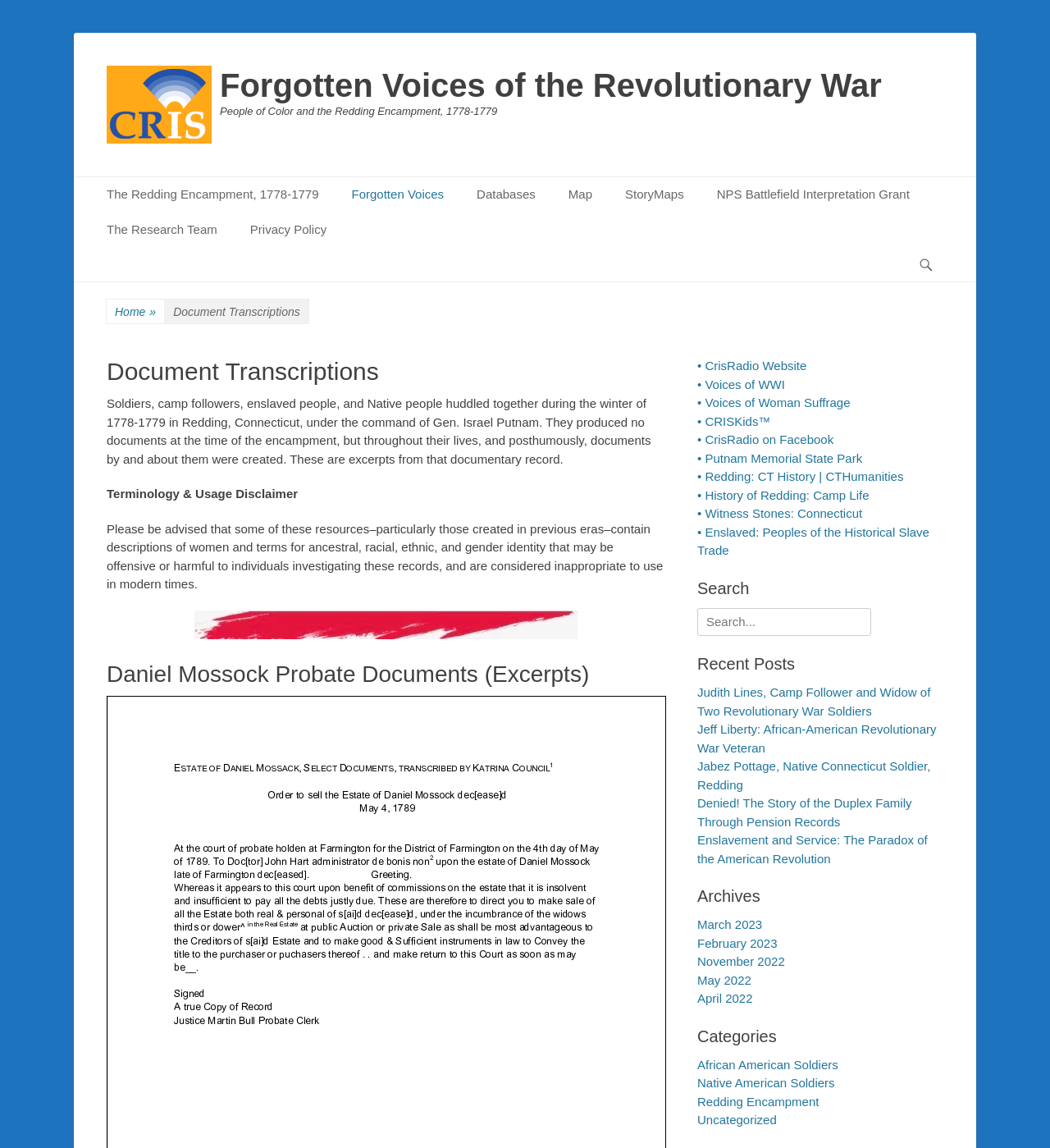How many links are there in the primary menu?
Provide a detailed answer to the question using information from the image.

I looked at the primary menu section of the webpage, which is a heading element with the text 'Primary Menu'. Under this section, I counted 8 link elements, including 'The Redding Encampment, 1778-1779', 'Forgotten Voices', 'Databases', 'Map', 'StoryMaps', 'NPS Battlefield Interpretation Grant', 'The Research Team', and 'Privacy Policy'.